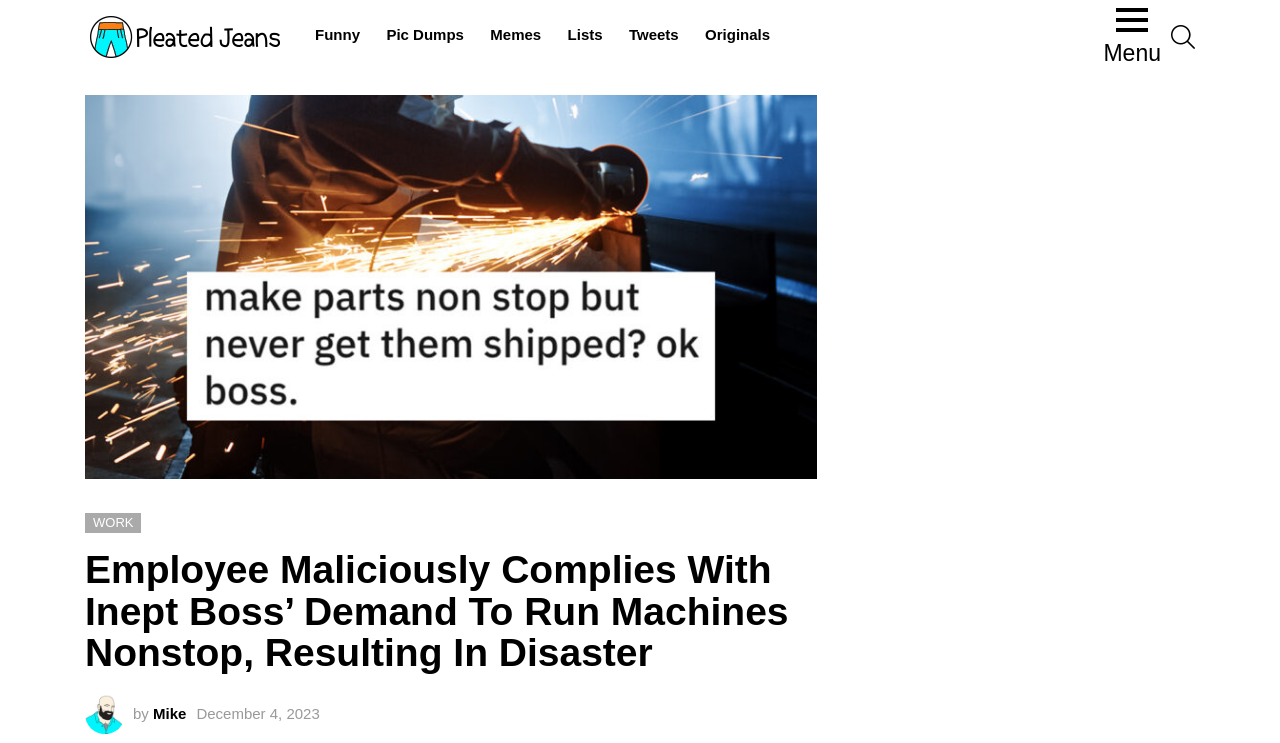Offer an in-depth caption of the entire webpage.

The webpage appears to be an article or blog post with a humorous tone. At the top, there are several links to different categories, including "Pleated Jeans", "Funny", "Pic Dumps", "Memes", "Lists", "Tweets", and "Originals", which are positioned horizontally across the page. 

Below these links, there is a menu icon on the top right corner, represented by "\ue018", and a search icon, represented by "\ue016", next to it. 

The main content of the page is an article with the title "Employee Maliciously Complies With Inept Boss’ Demand To Run Machines Nonstop, Resulting In Disaster". The title is positioned in the middle of the page, with the author's name, "Mike Mike", and a small image of the author, located below it. The date of the article, "December 4, 2023", is also displayed below the title. 

There is also a link to a category called "WORK" on the top left corner of the page.